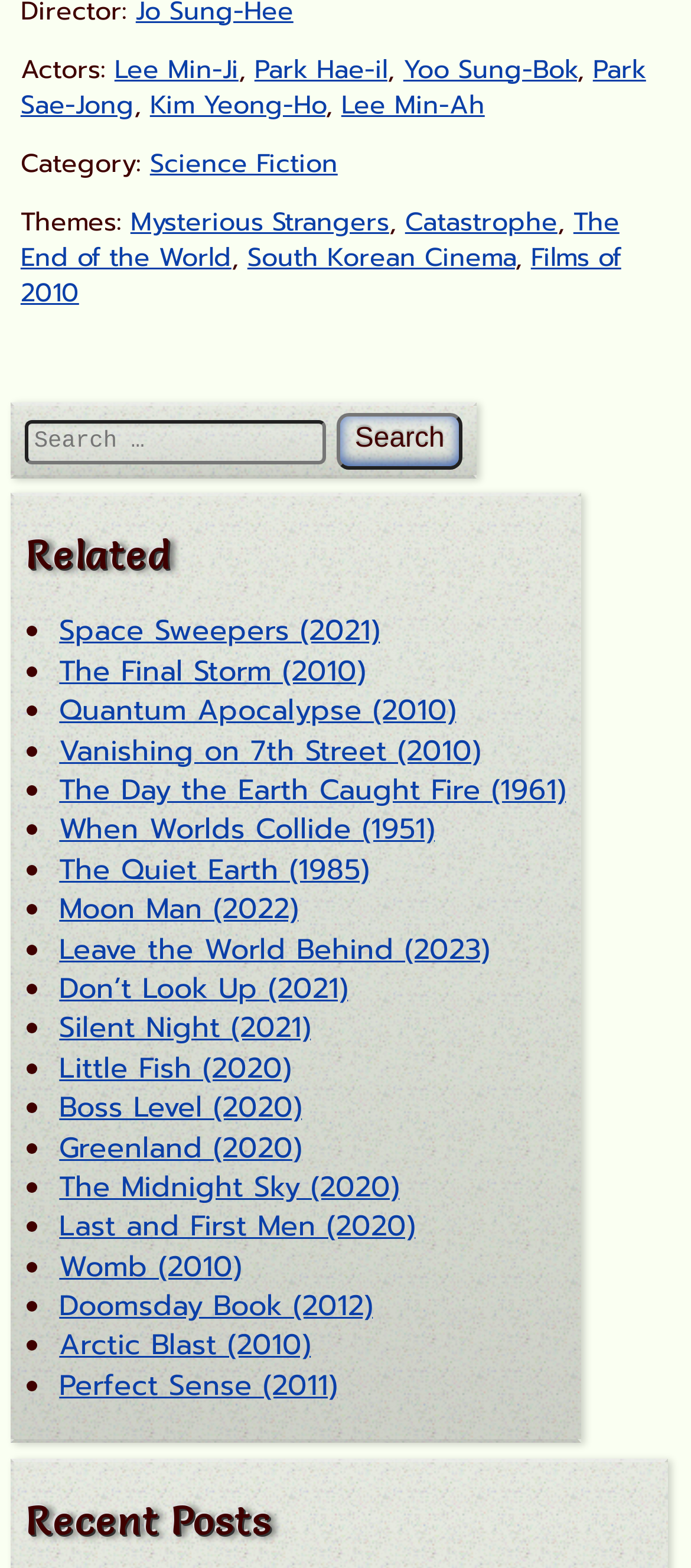Please provide a detailed answer to the question below by examining the image:
What is the theme of the movie?

I looked for the label 'Themes:' and found the link 'Mysterious Strangers' underneath it, which is one of the themes listed.